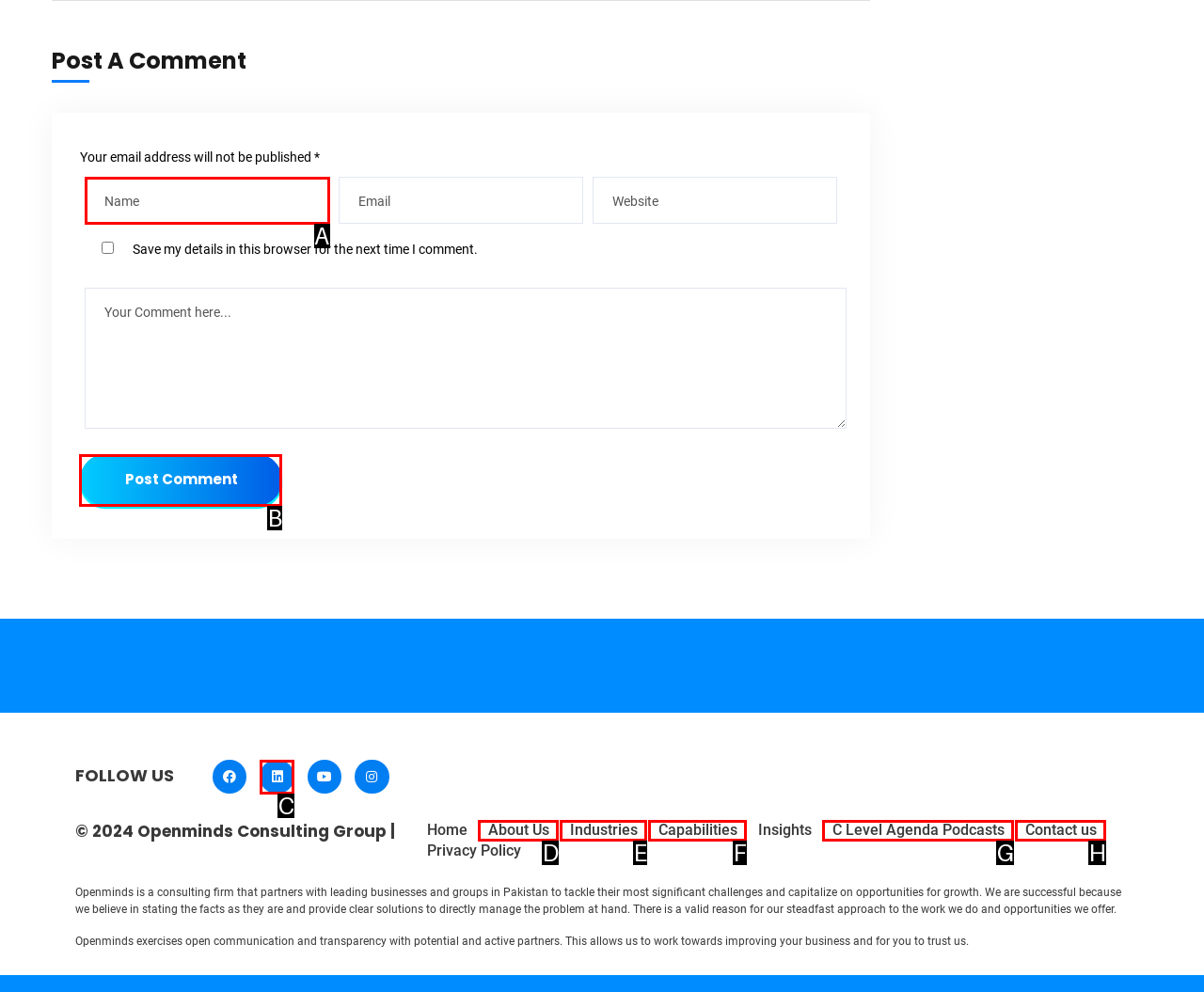Which HTML element should be clicked to perform the following task: Post your comment
Reply with the letter of the appropriate option.

B